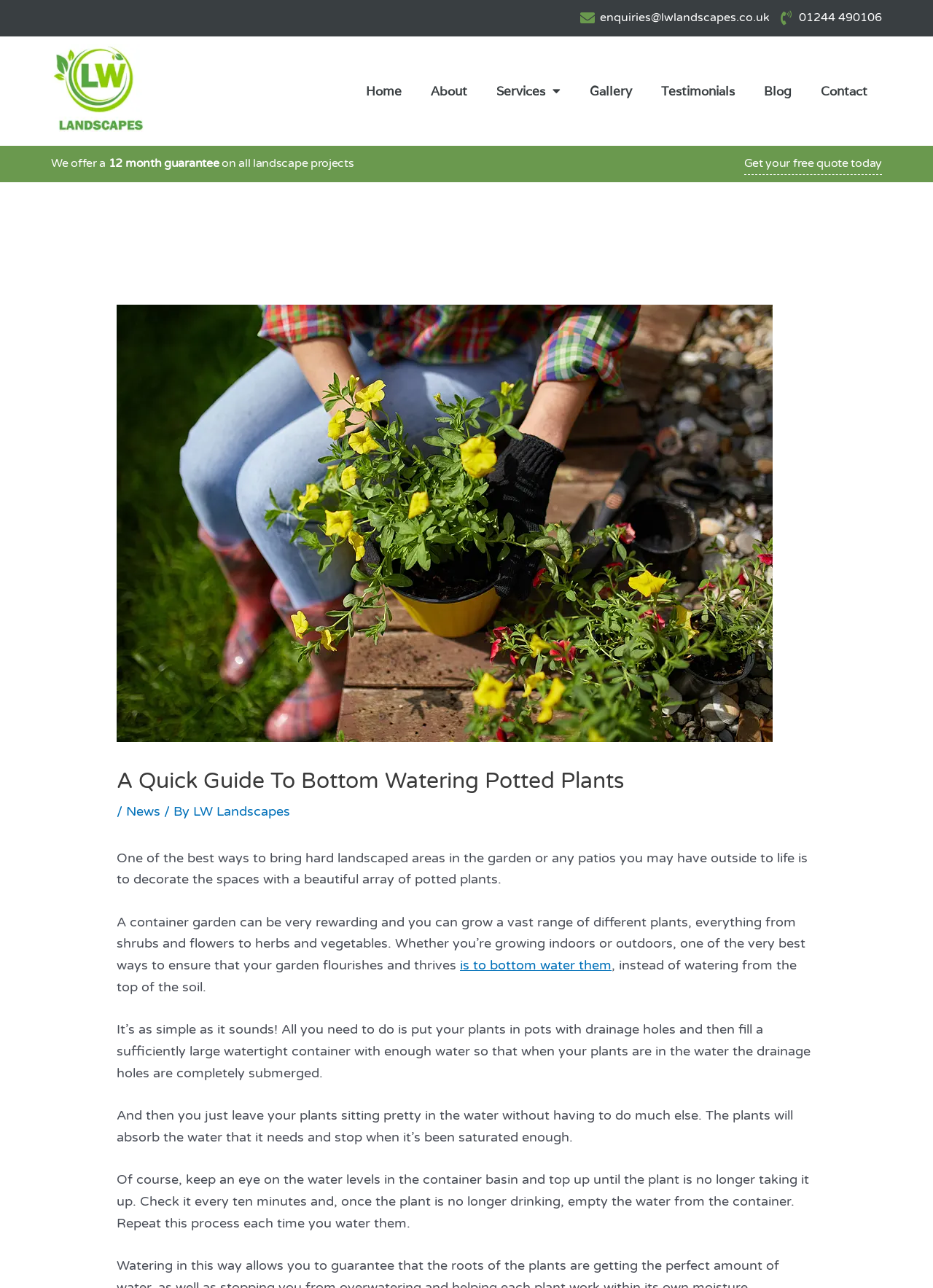Find the bounding box coordinates of the clickable region needed to perform the following instruction: "Click the 'is to bottom water them' link". The coordinates should be provided as four float numbers between 0 and 1, i.e., [left, top, right, bottom].

[0.493, 0.743, 0.656, 0.756]